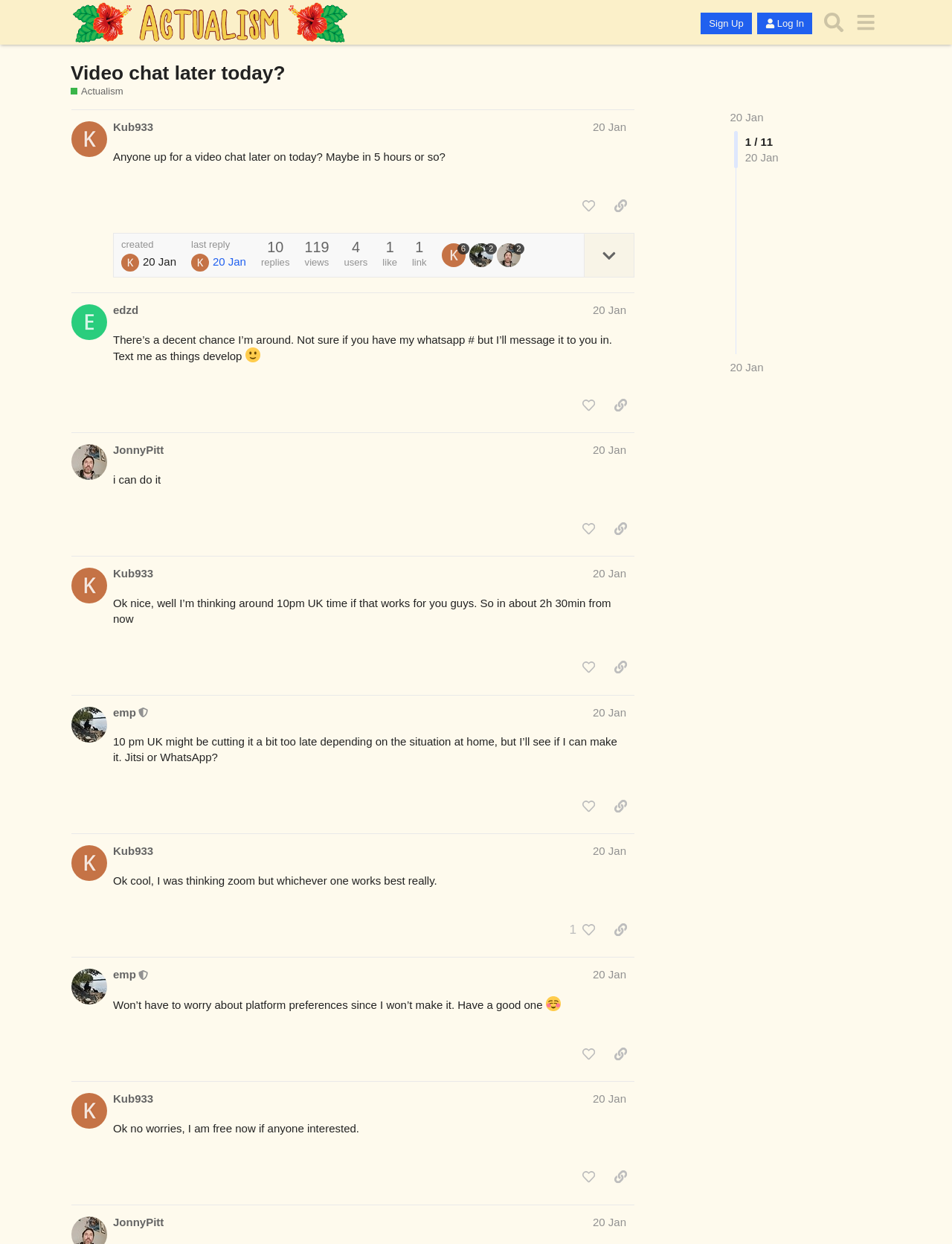Consider the image and give a detailed and elaborate answer to the question: 
How many posts are displayed on this page?

There are 5 posts displayed on this page, which can be identified by the regions labeled 'post #1 by @Kub933', 'post #2 by @edzd', 'post #3 by @JonnyPitt', 'post #4 by @Kub933', and 'post #5 by @emp'.